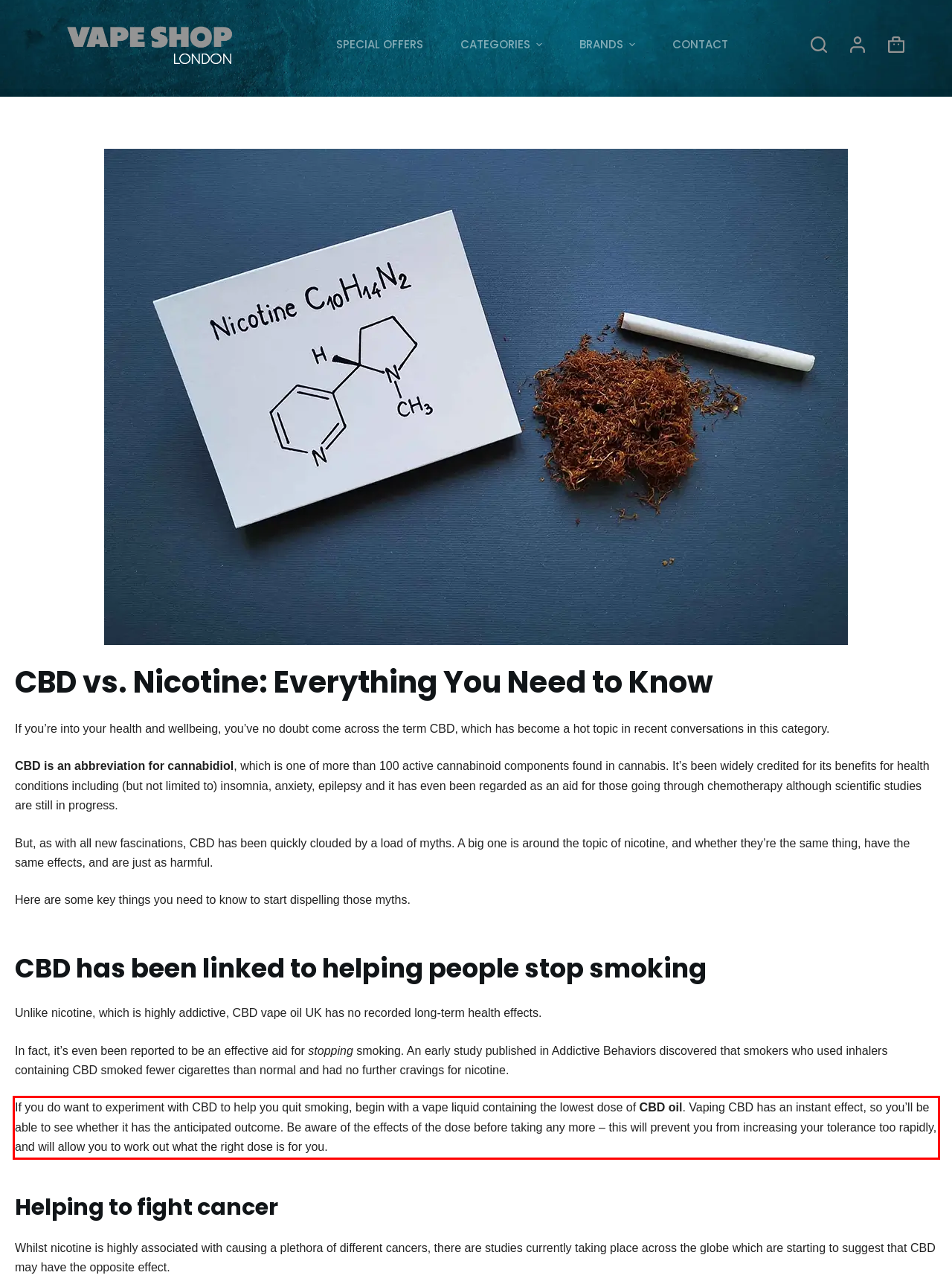Using the provided screenshot of a webpage, recognize the text inside the red rectangle bounding box by performing OCR.

If you do want to experiment with CBD to help you quit smoking, begin with a vape liquid containing the lowest dose of CBD oil. Vaping CBD has an instant effect, so you’ll be able to see whether it has the anticipated outcome. Be aware of the effects of the dose before taking any more – this will prevent you from increasing your tolerance too rapidly, and will allow you to work out what the right dose is for you.